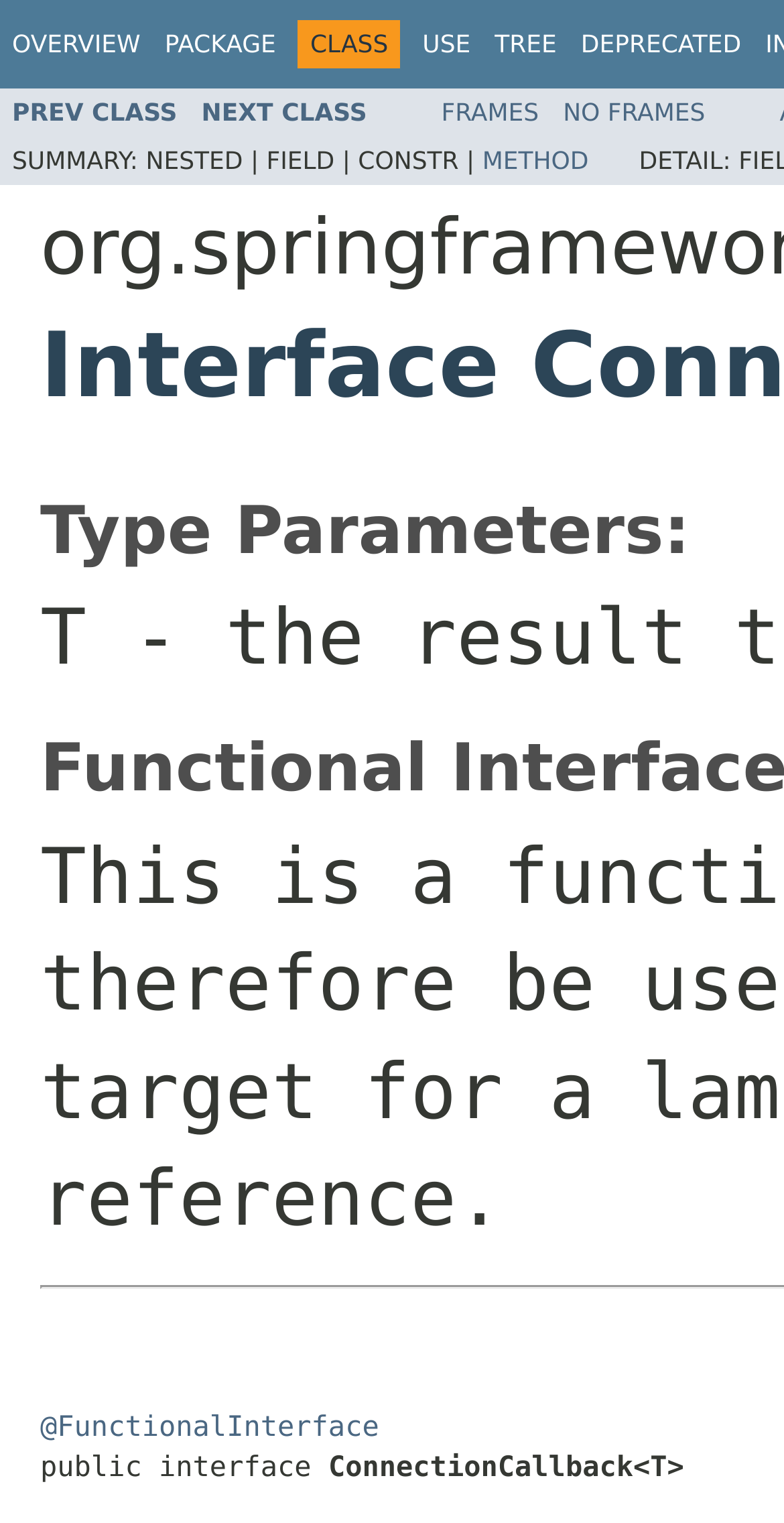Use a single word or phrase to answer the question: What is the name of the interface?

ConnectionCallback